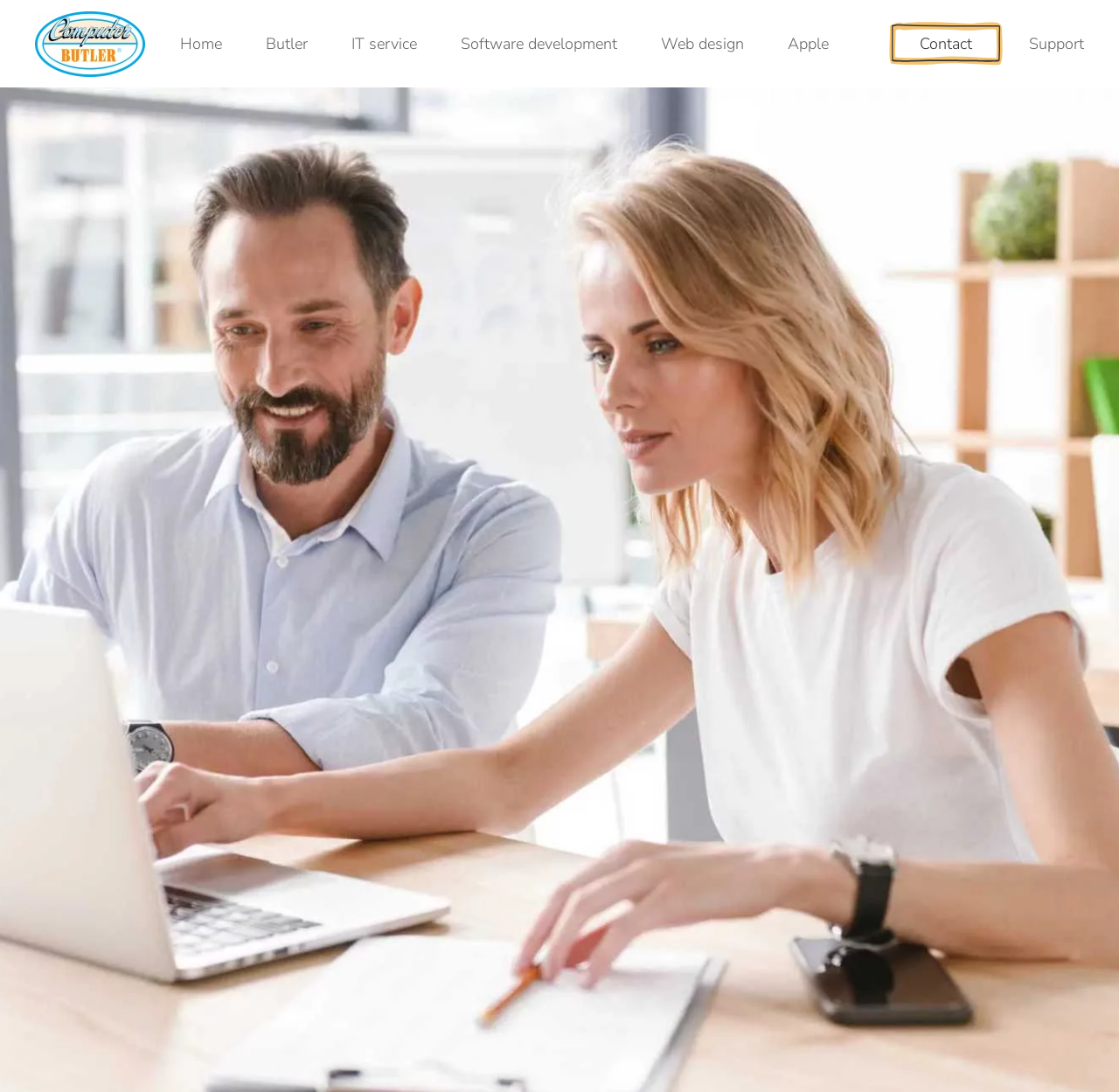Please identify the primary heading on the webpage and return its text.

Apple Help Schöneberg